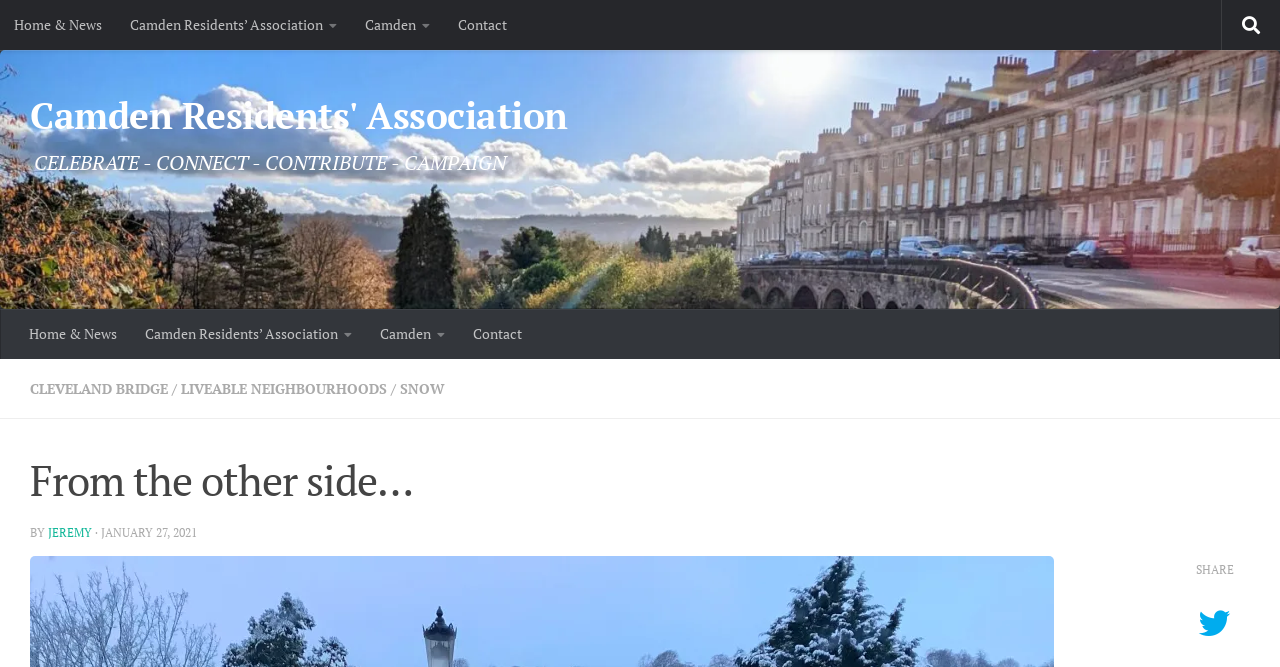Please give the bounding box coordinates of the area that should be clicked to fulfill the following instruction: "Contact us today". The coordinates should be in the format of four float numbers from 0 to 1, i.e., [left, top, right, bottom].

None